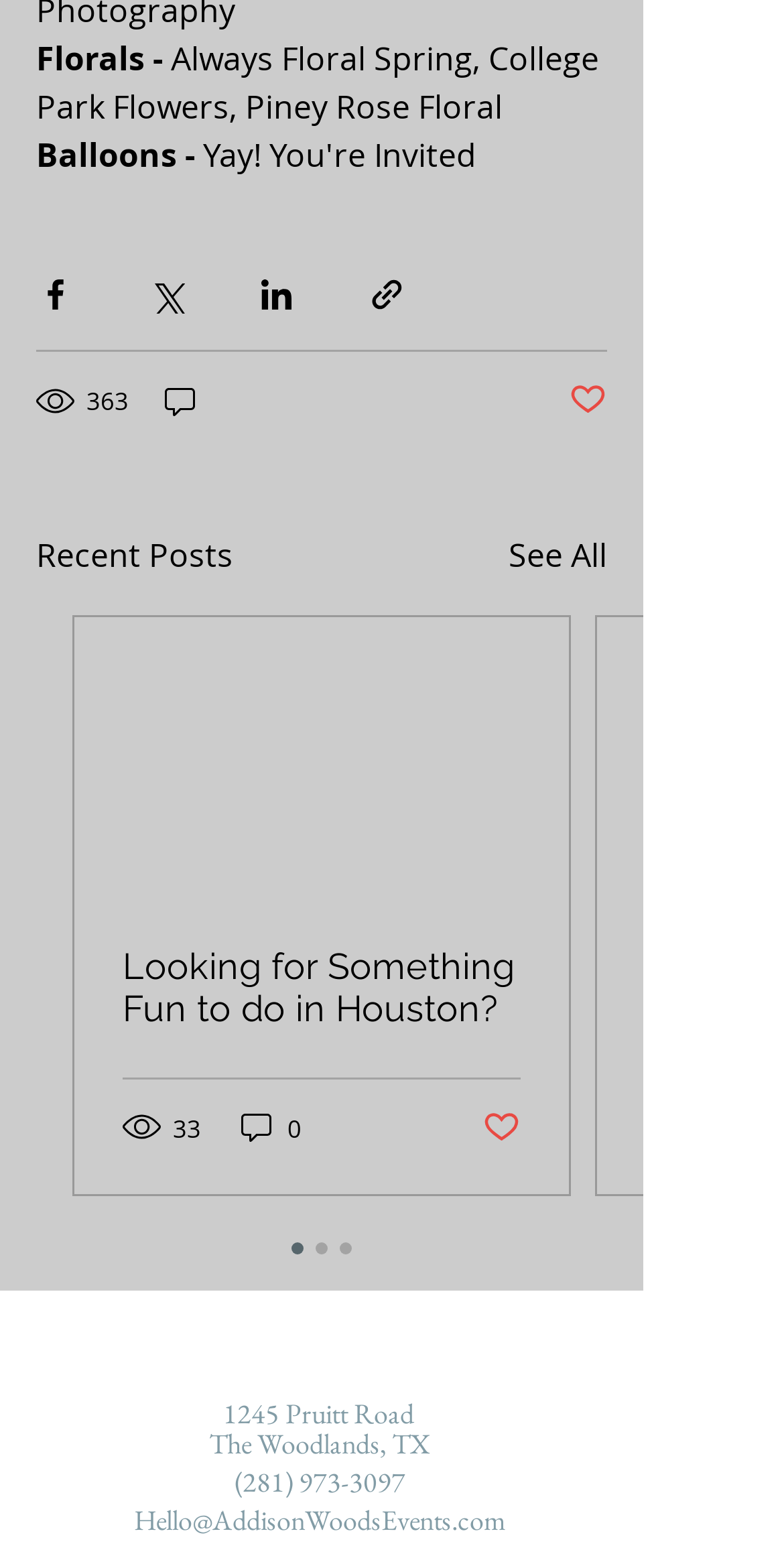Determine the bounding box coordinates of the clickable region to execute the instruction: "Call (281) 973-3097". The coordinates should be four float numbers between 0 and 1, denoted as [left, top, right, bottom].

[0.299, 0.935, 0.517, 0.959]